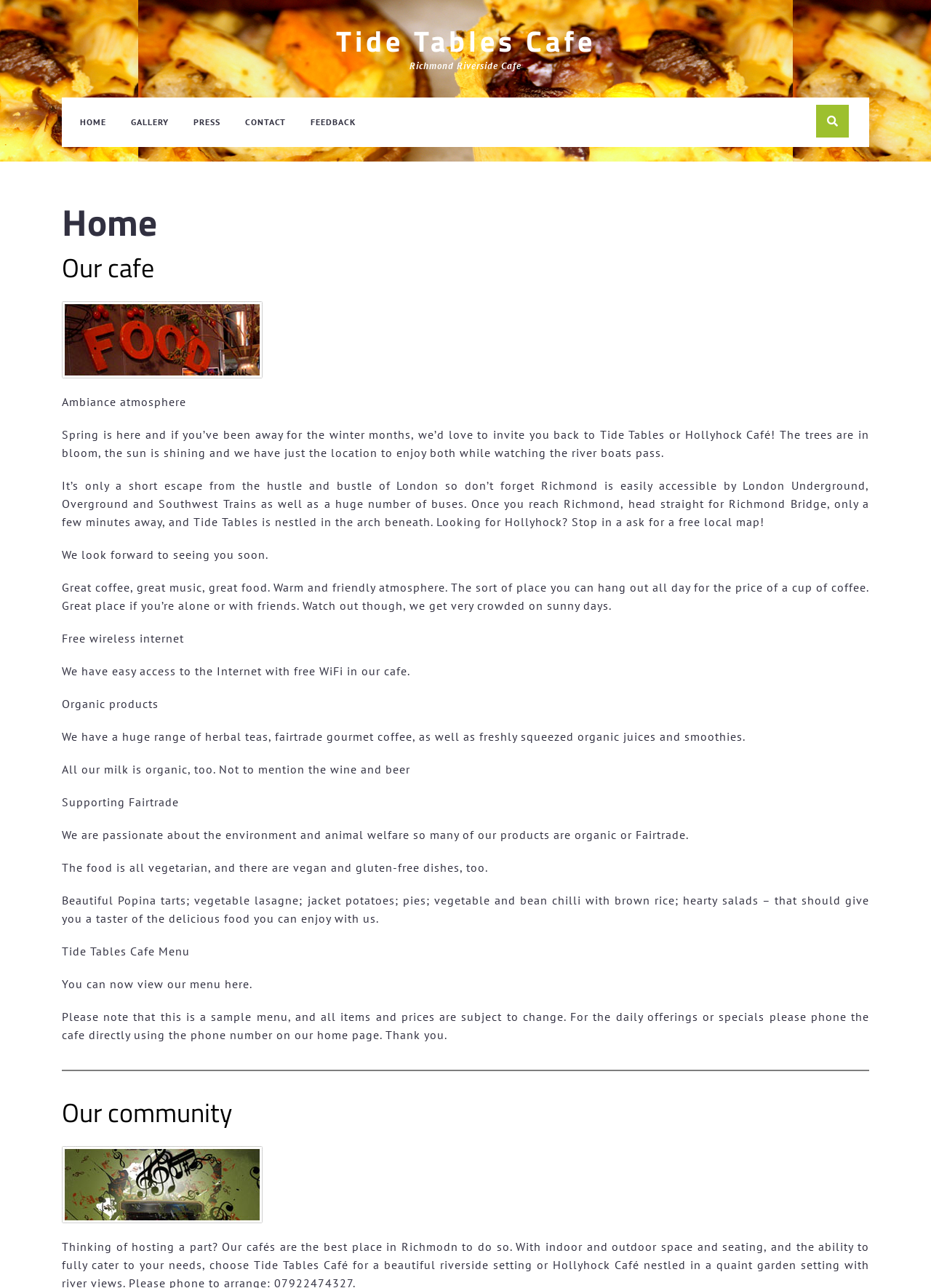Identify the bounding box for the described UI element. Provide the coordinates in (top-left x, top-left y, bottom-right x, bottom-right y) format with values ranging from 0 to 1: Home

[0.074, 0.081, 0.126, 0.109]